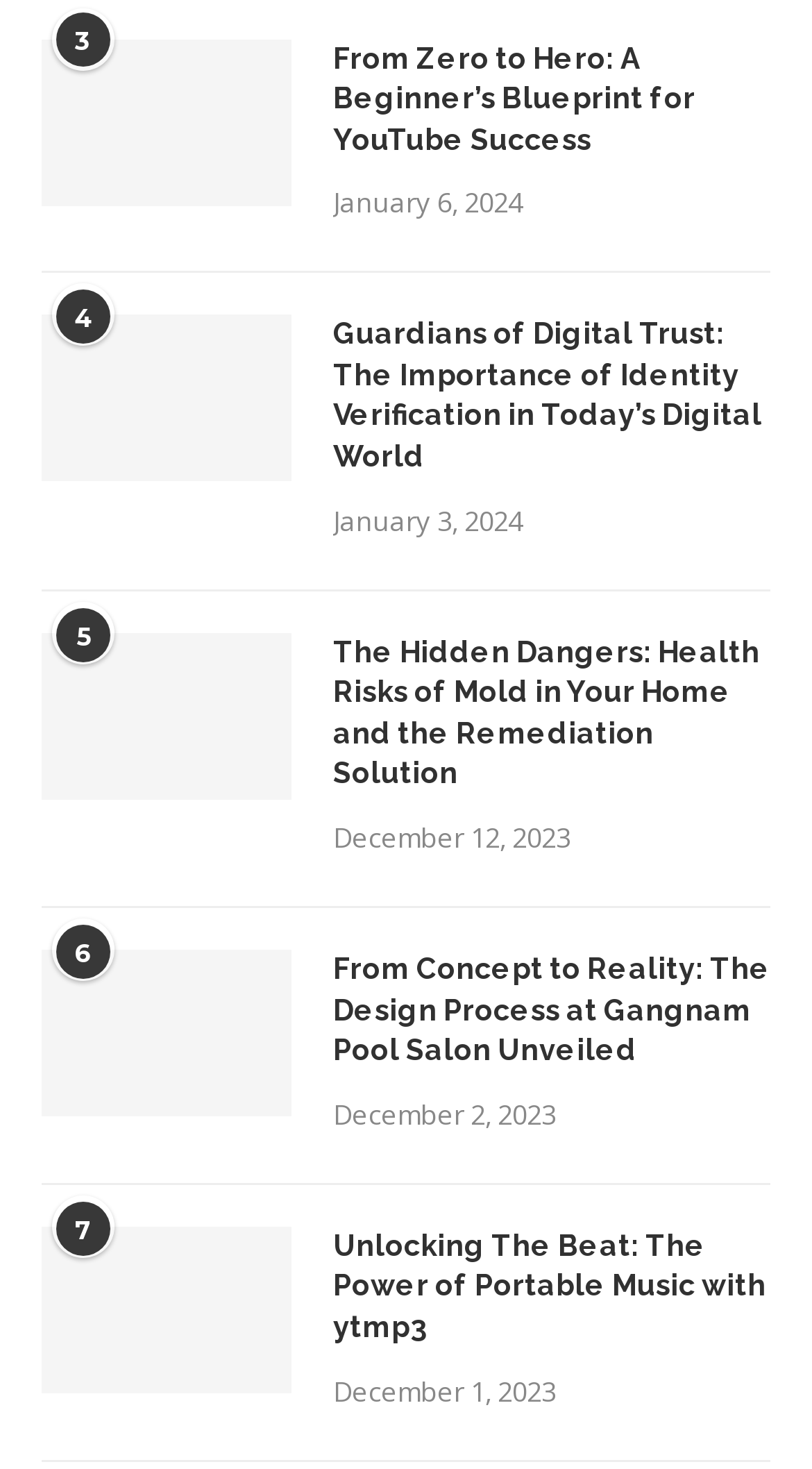Answer in one word or a short phrase: 
What is the topic of the article published on December 12, 2023?

Health Risks of Mold in Your Home